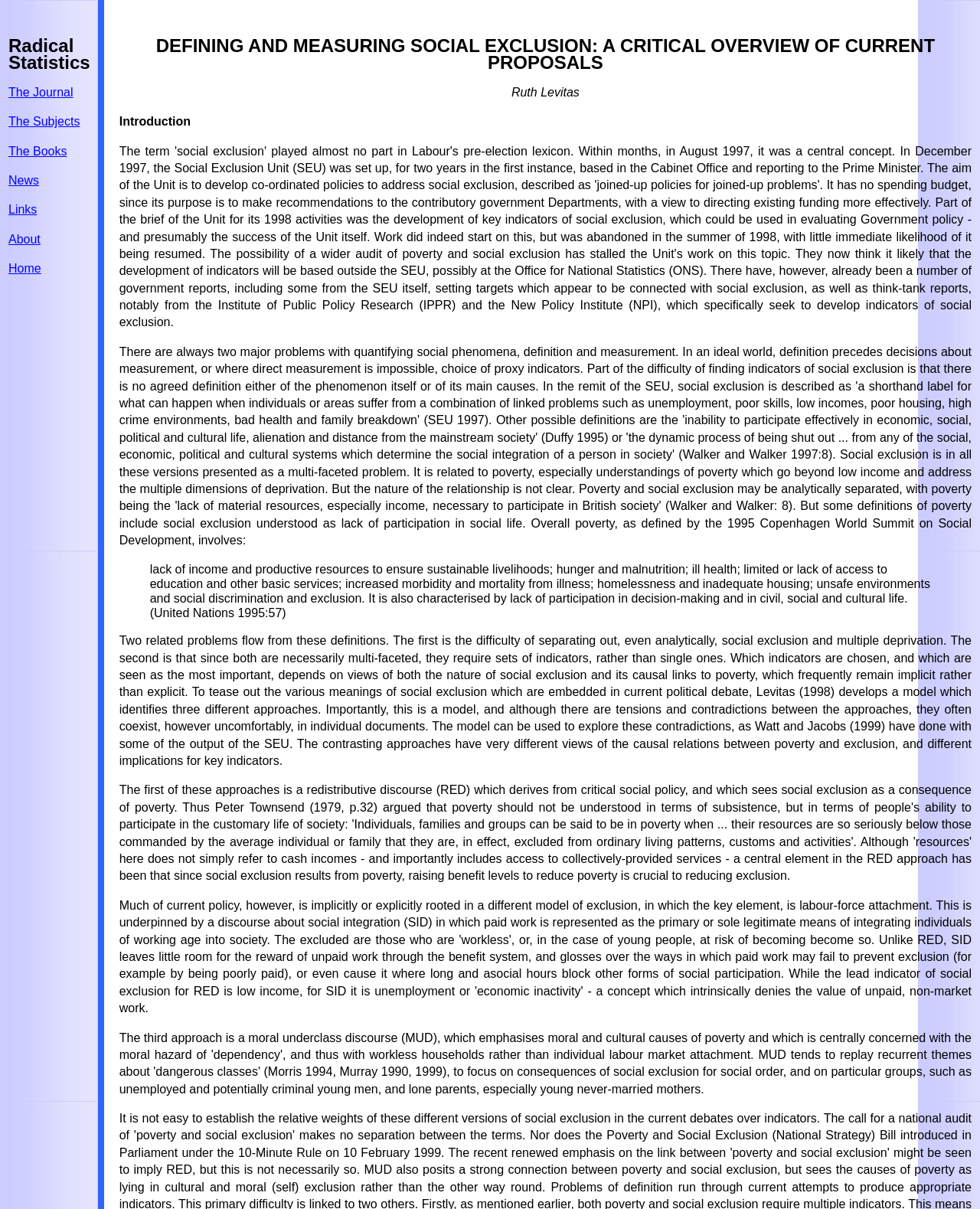Can you specify the bounding box coordinates for the region that should be clicked to fulfill this instruction: "Read the quote about social exclusion".

[0.153, 0.465, 0.949, 0.512]